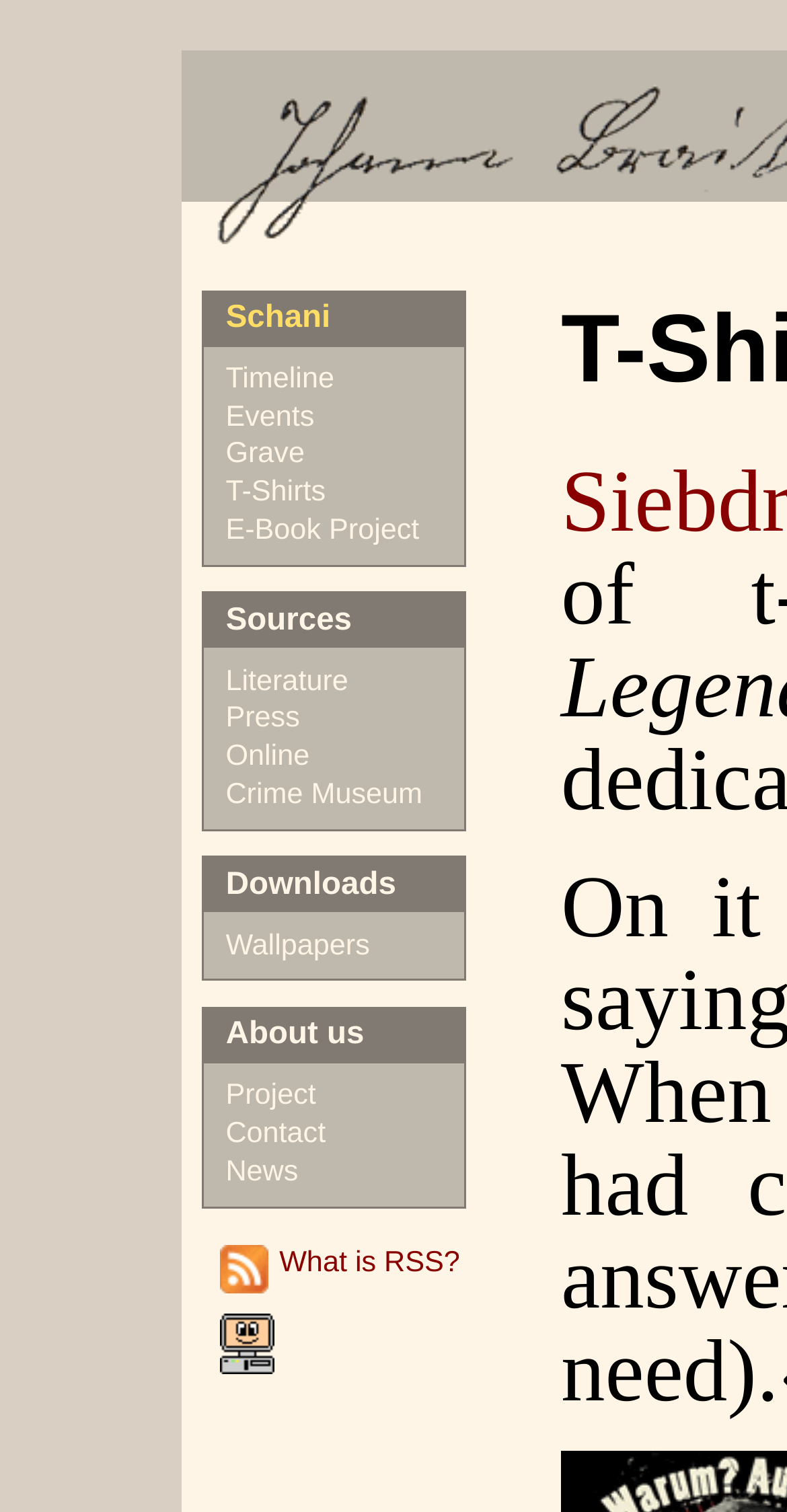Look at the image and write a detailed answer to the question: 
What is the purpose of the link 'E-Book Project'?

The link 'E-Book Project' is located in the section with other links like 'Timeline', 'Events', and 'T-Shirts', which suggests that it is a resource or project related to the topic of Johann Schani Breitwieser, and clicking on it would likely take the user to a page with more information about the e-book project.